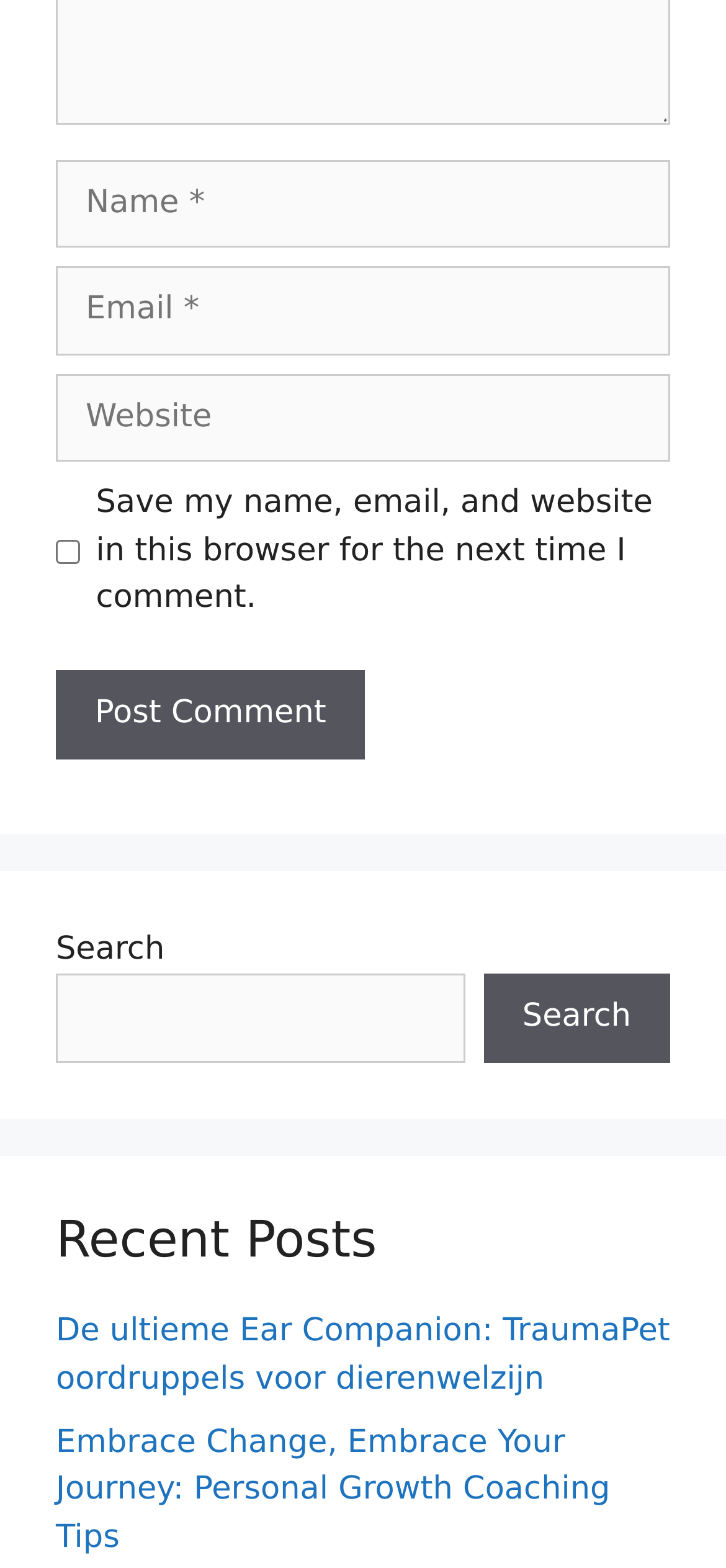Provide the bounding box coordinates of the HTML element this sentence describes: "name="submit" value="Post Comment"". The bounding box coordinates consist of four float numbers between 0 and 1, i.e., [left, top, right, bottom].

[0.077, 0.428, 0.503, 0.484]